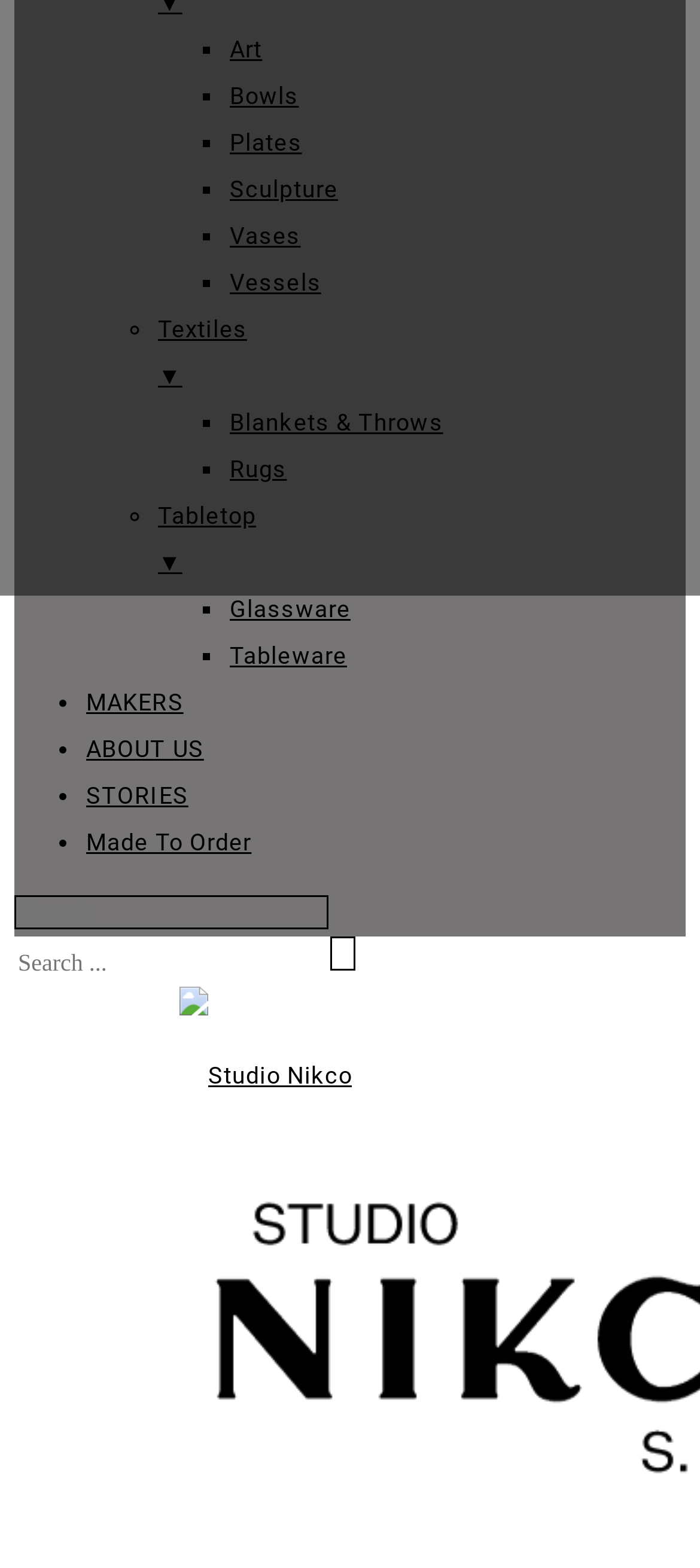Provide the bounding box coordinates for the UI element that is described by this text: "ABOUT US". The coordinates should be in the form of four float numbers between 0 and 1: [left, top, right, bottom].

[0.123, 0.469, 0.291, 0.486]